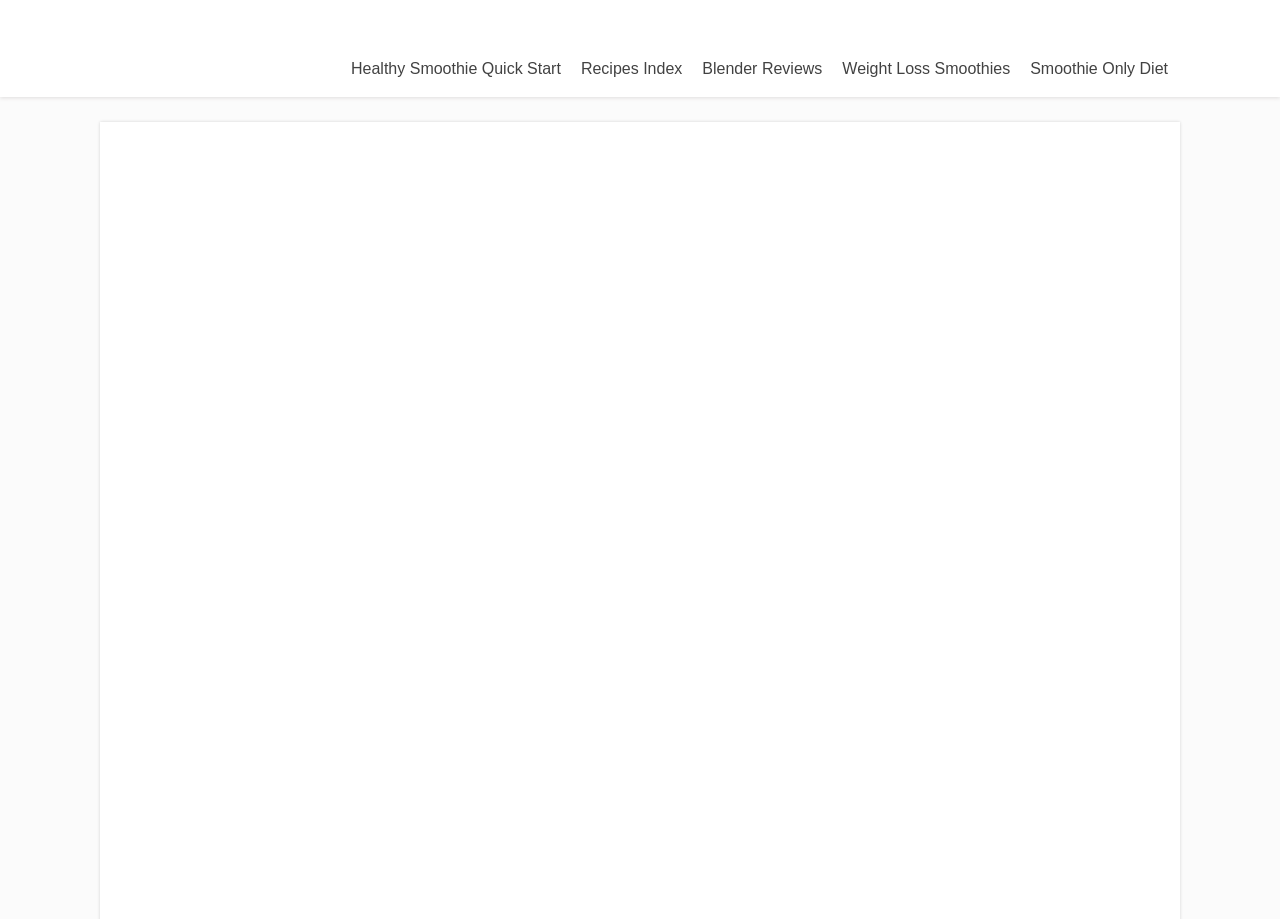Provide a short answer to the following question with just one word or phrase: What type of content is on this webpage?

Blender reviews